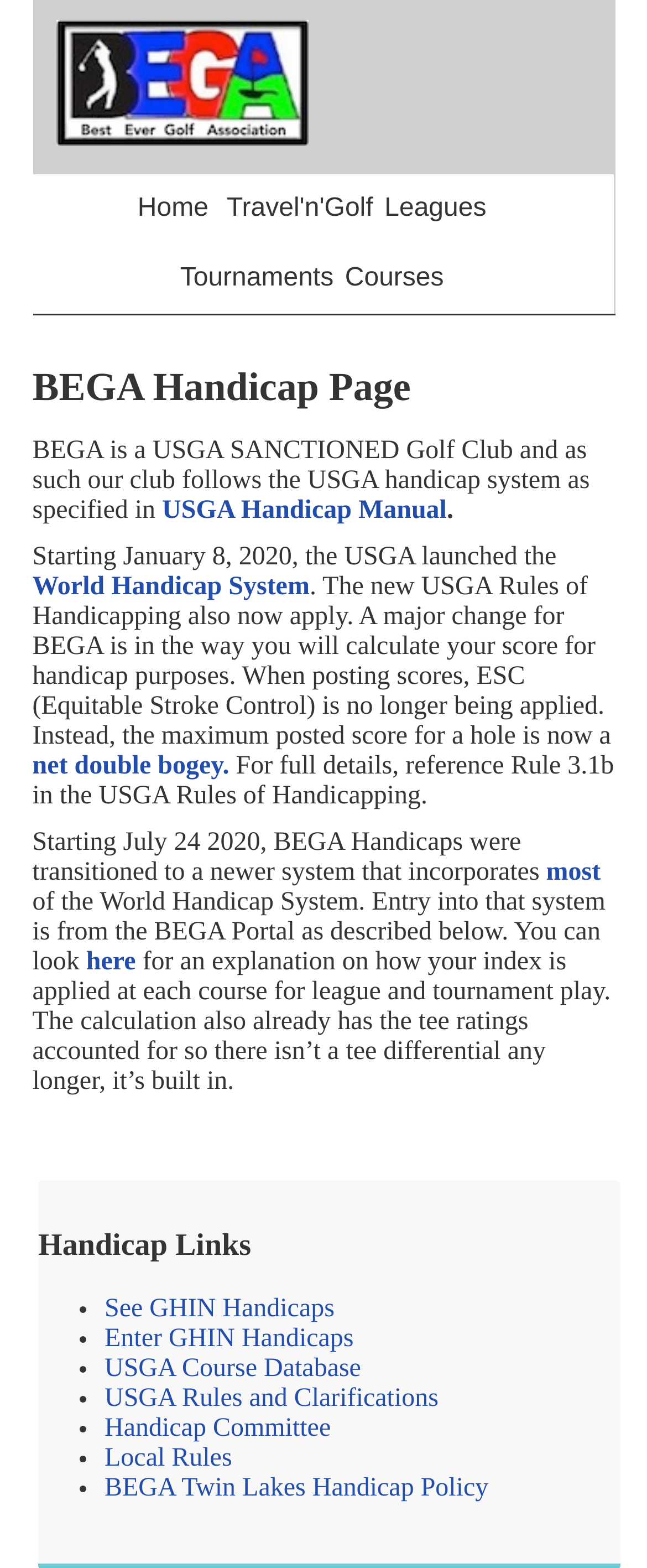Provide the bounding box coordinates of the UI element that matches the description: "Handicap Committee".

[0.162, 0.902, 0.511, 0.92]